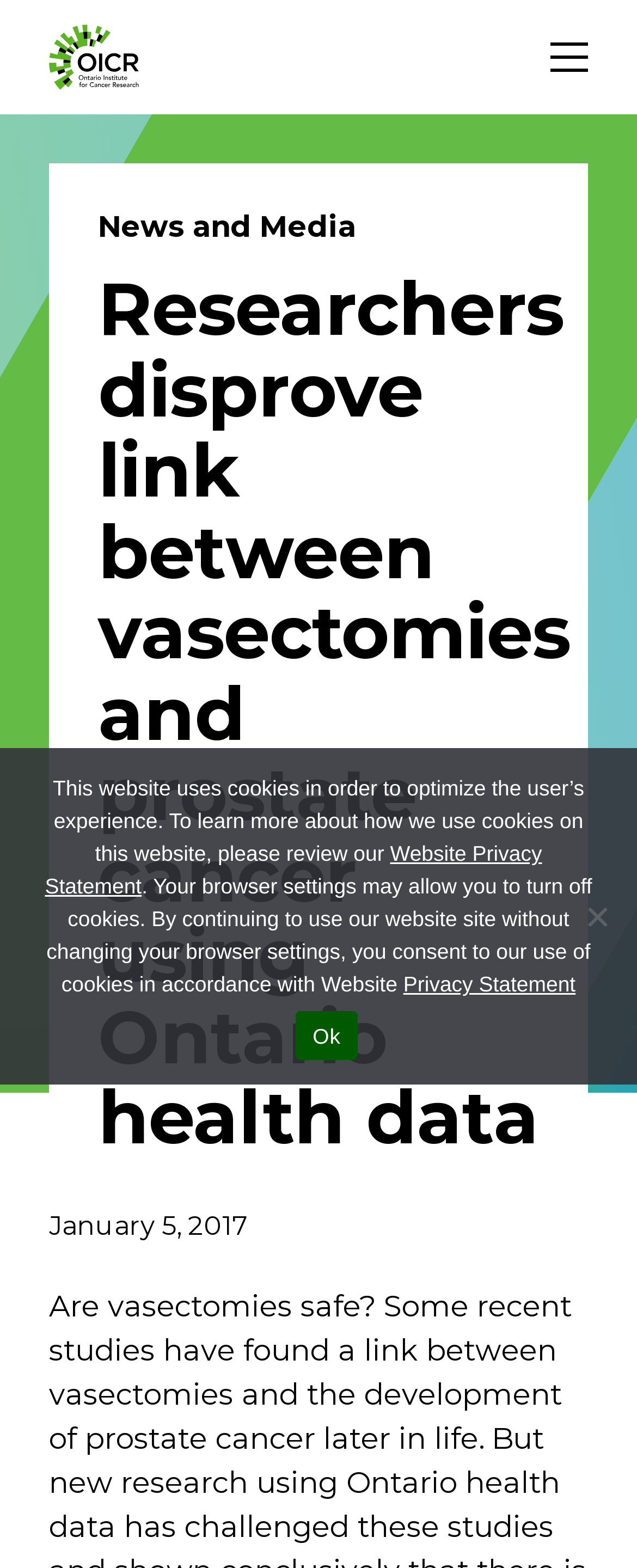Could you locate the bounding box coordinates for the section that should be clicked to accomplish this task: "Select a job title".

[0.159, 0.635, 0.841, 0.679]